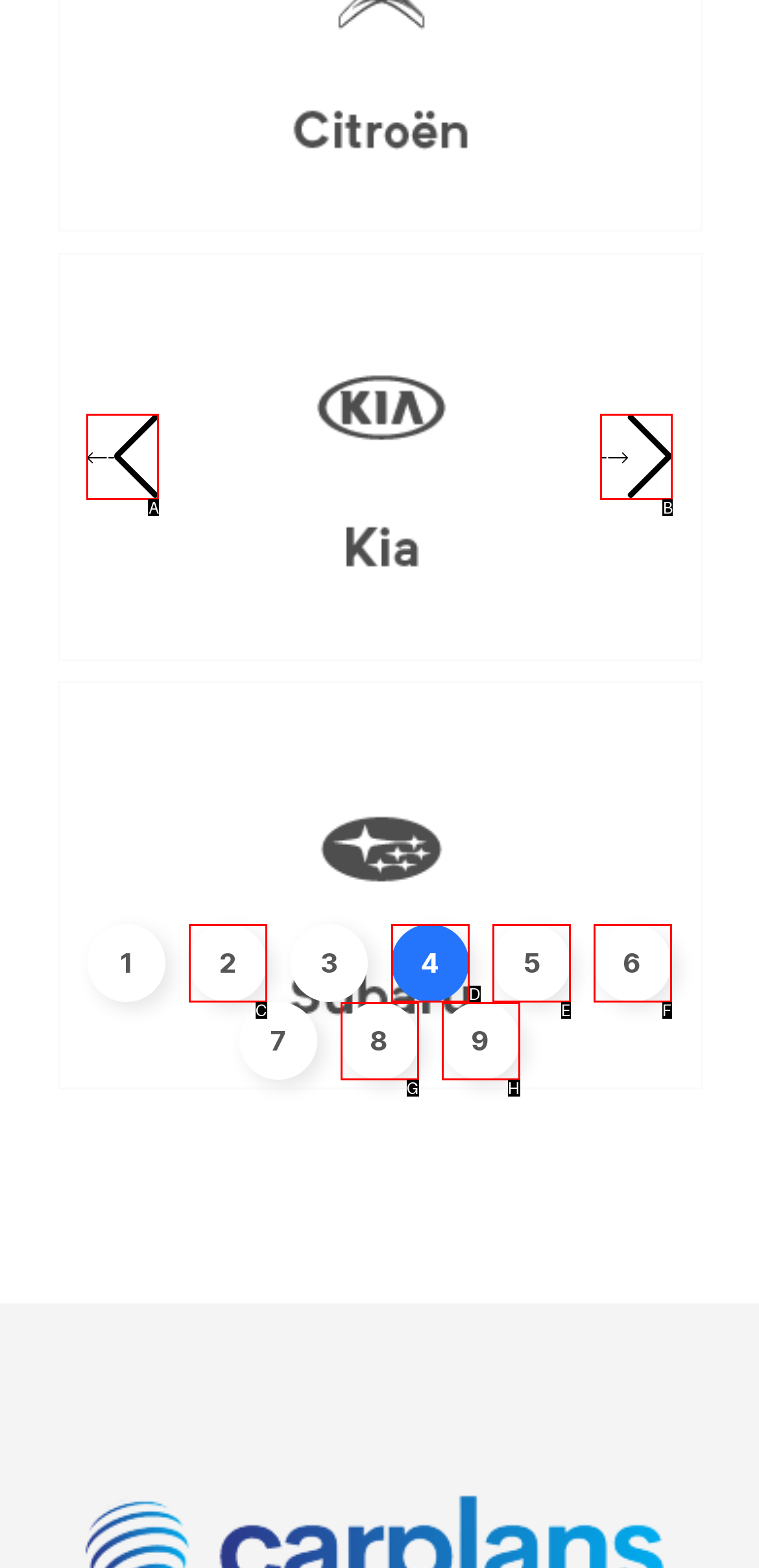Find the HTML element that matches the description: aria-label="Go to slide 2"
Respond with the corresponding letter from the choices provided.

C